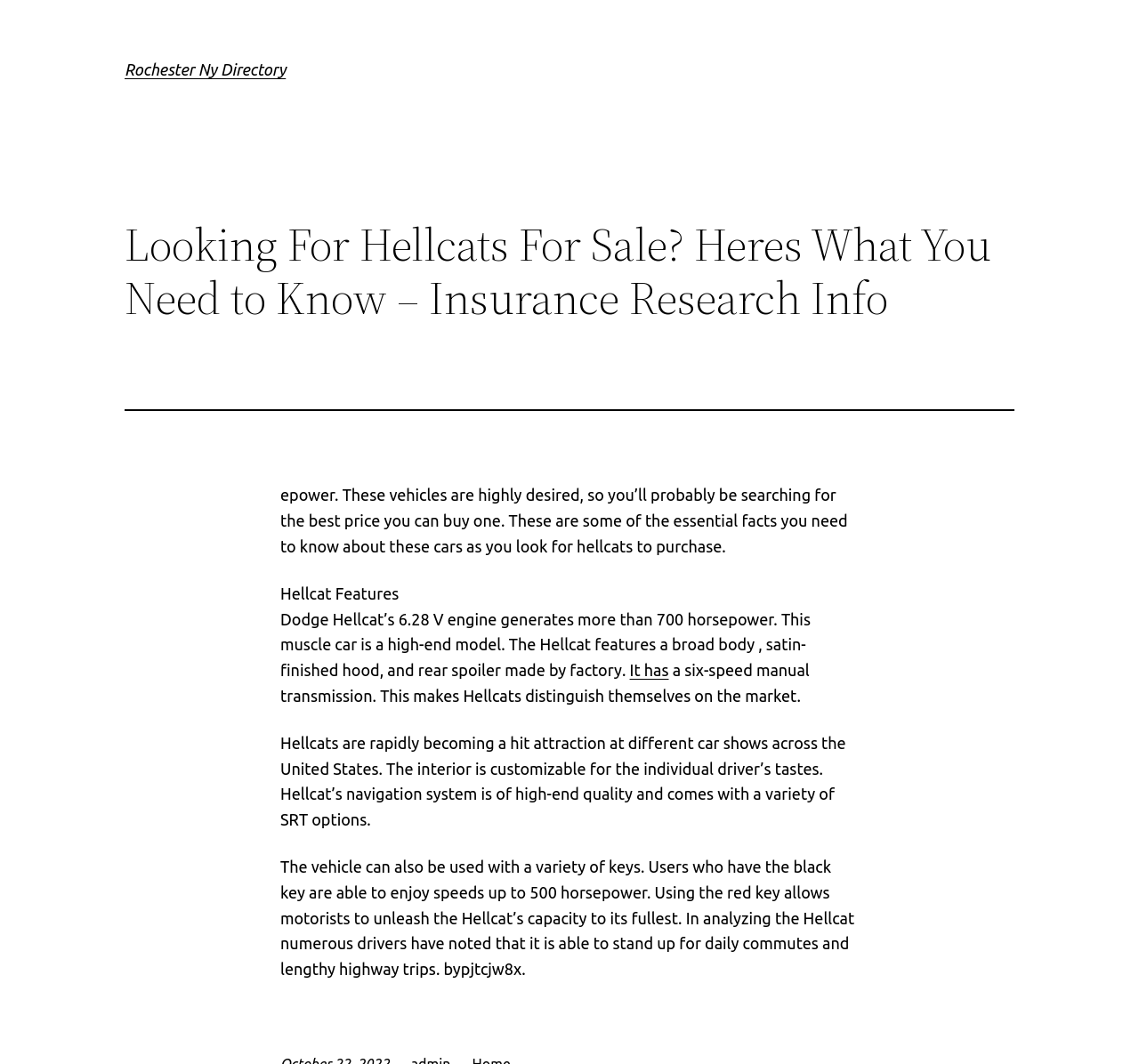Determine the main heading text of the webpage.

Rochester Ny Directory